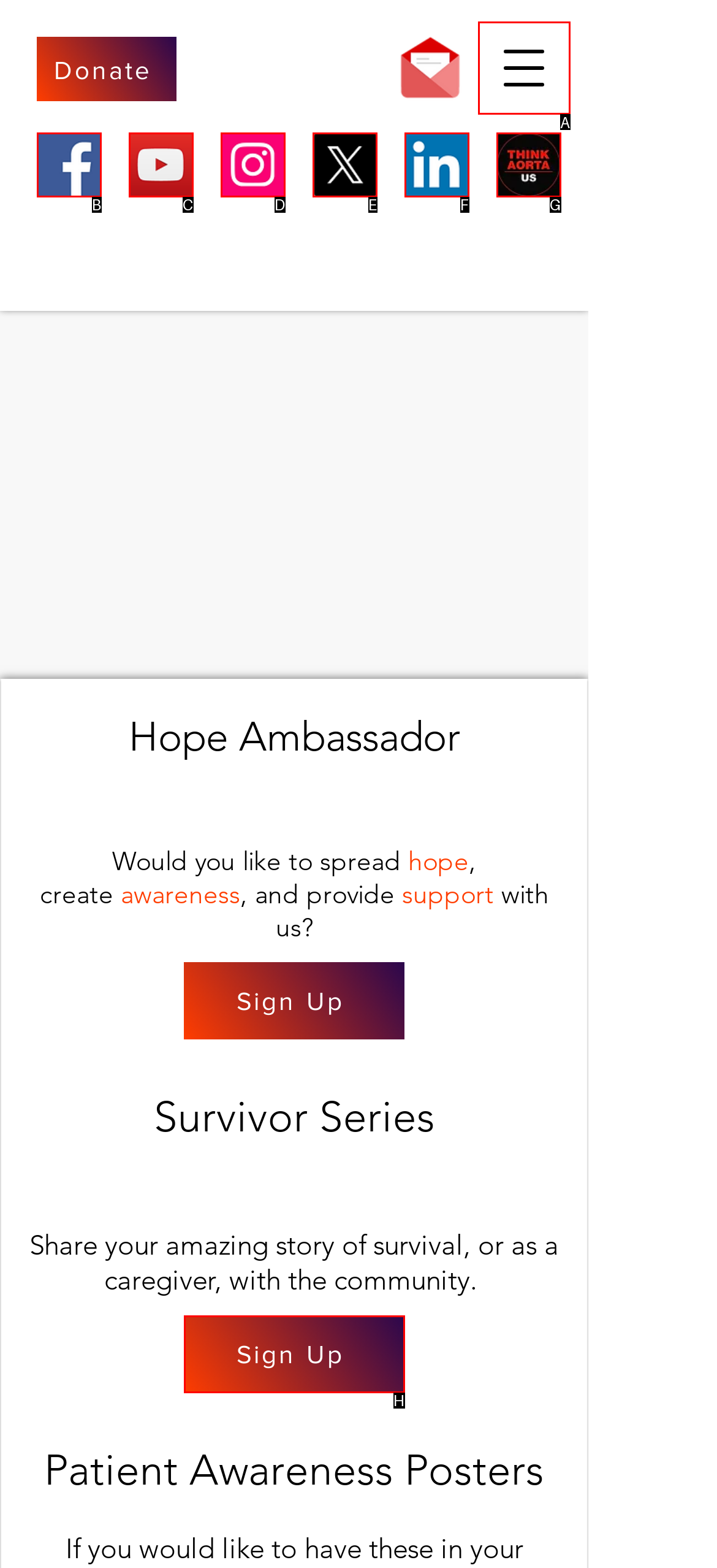Indicate the UI element to click to perform the task: Open navigation menu. Reply with the letter corresponding to the chosen element.

A